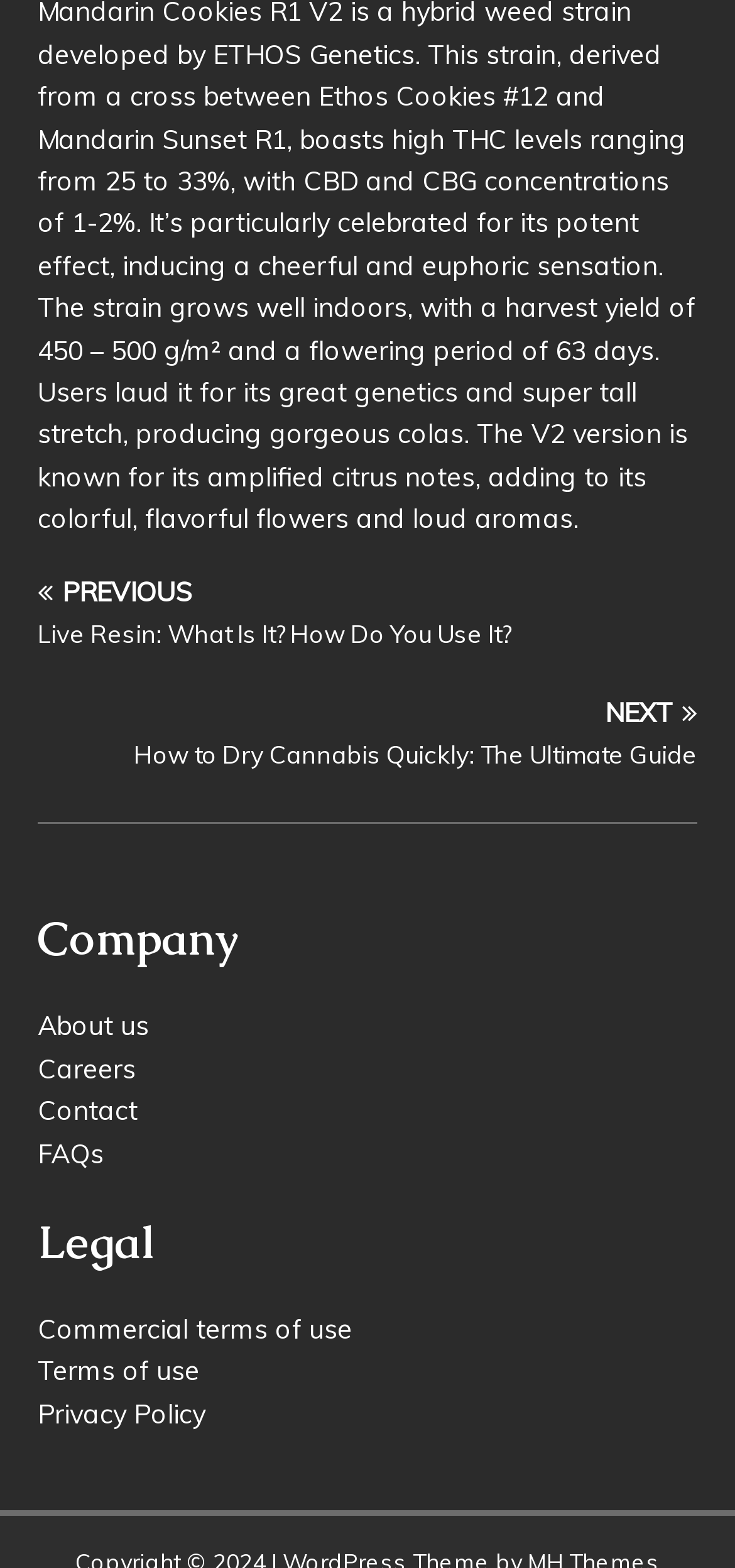Answer the following in one word or a short phrase: 
What is the first link on the webpage?

PREVIOUS Live Resin: What Is It? How Do You Use It?